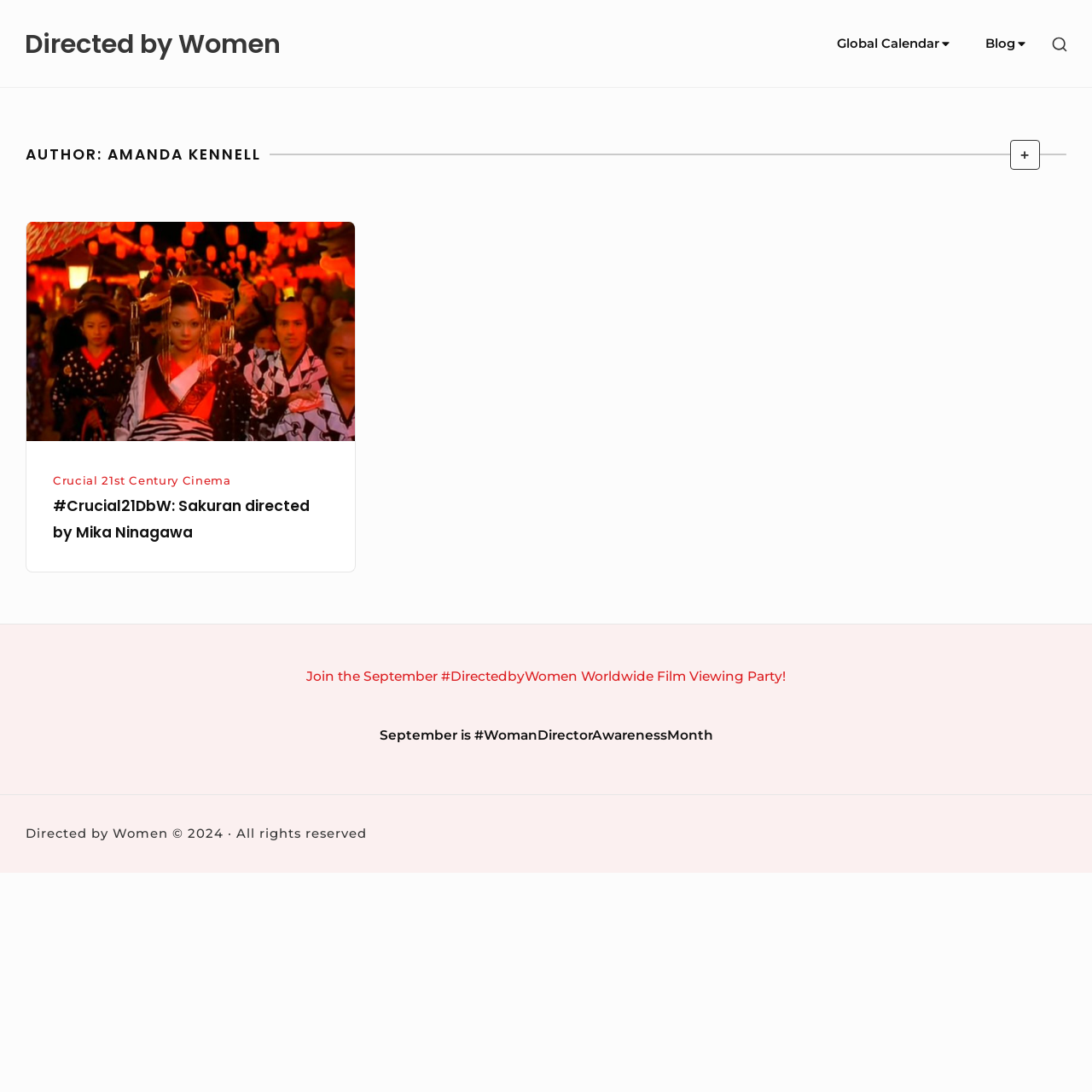Identify the bounding box coordinates for the UI element that matches this description: "Global Calendar".

[0.754, 0.018, 0.885, 0.062]